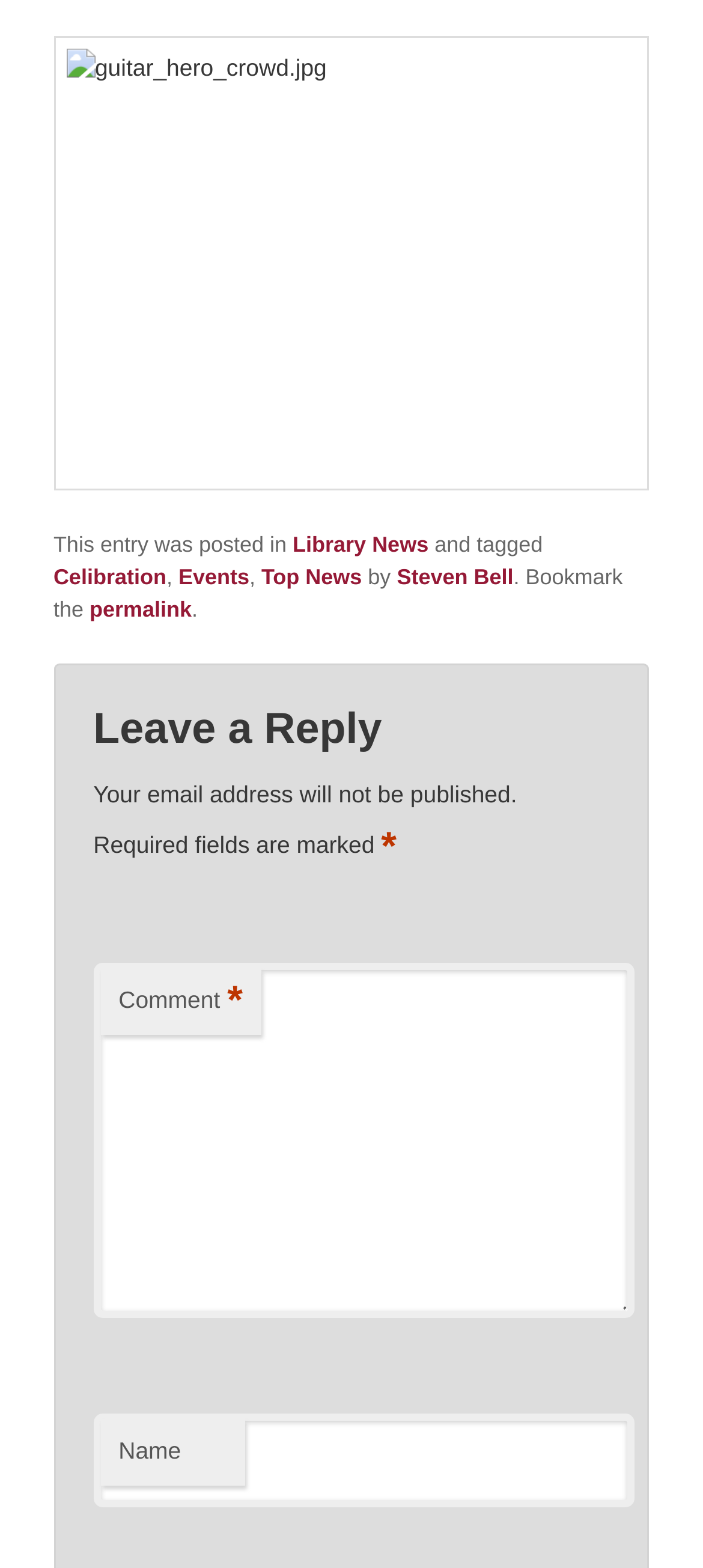Please pinpoint the bounding box coordinates for the region I should click to adhere to this instruction: "Enter a comment".

[0.133, 0.614, 0.902, 0.84]